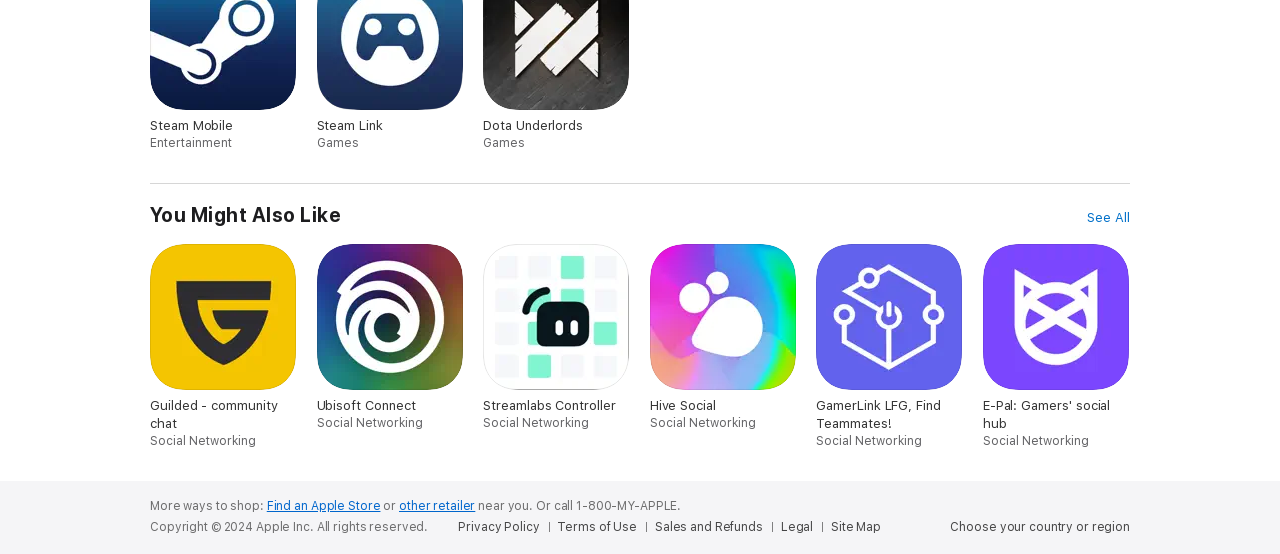Please give the bounding box coordinates of the area that should be clicked to fulfill the following instruction: "Explore Hive Social". The coordinates should be in the format of four float numbers from 0 to 1, i.e., [left, top, right, bottom].

[0.508, 0.44, 0.623, 0.778]